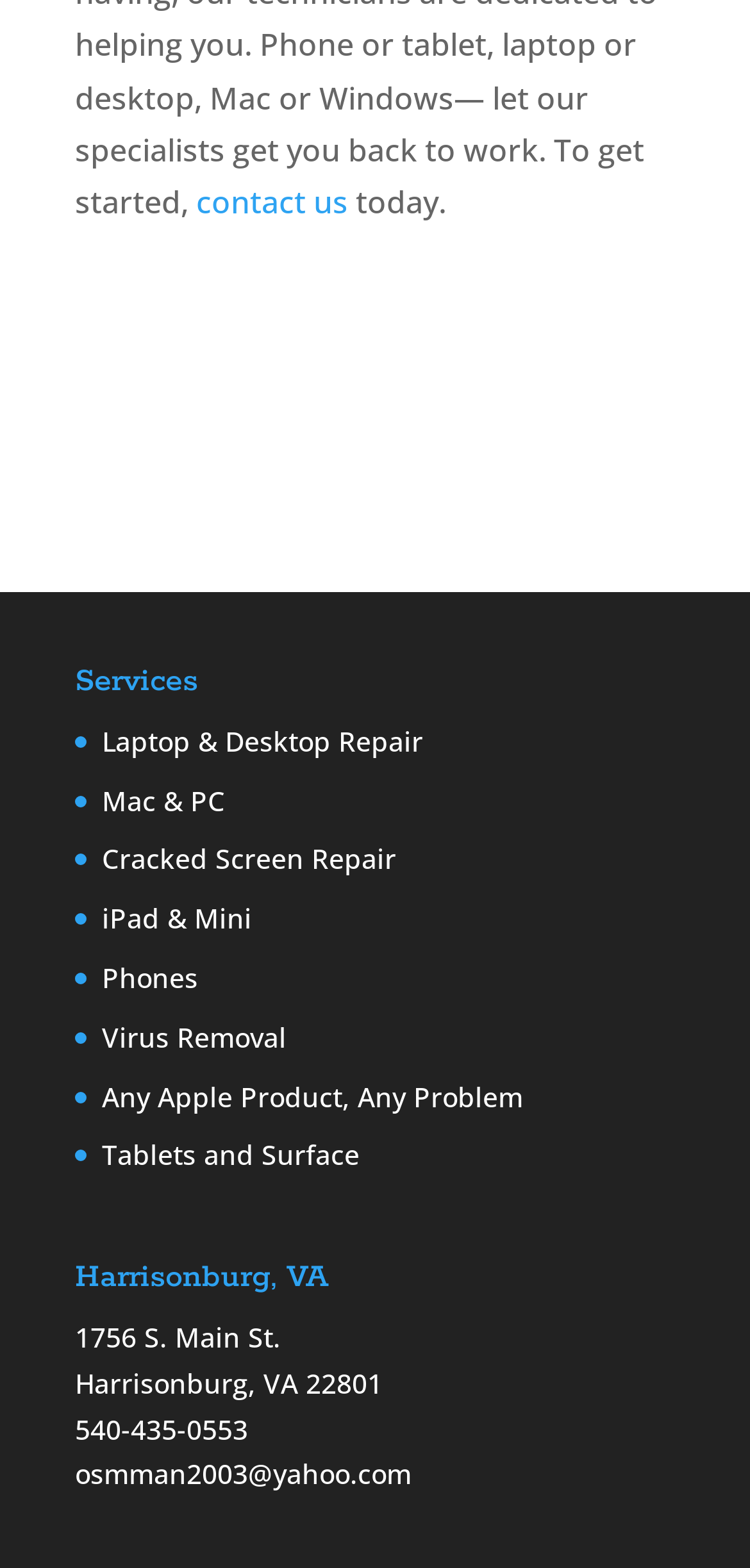What is the business's address?
Please provide a comprehensive answer based on the information in the image.

I found the address by looking at the section of the webpage that mentions 'Harrisonburg, VA'. The address is listed as '1756 S. Main St.' which is likely the physical location of the business.